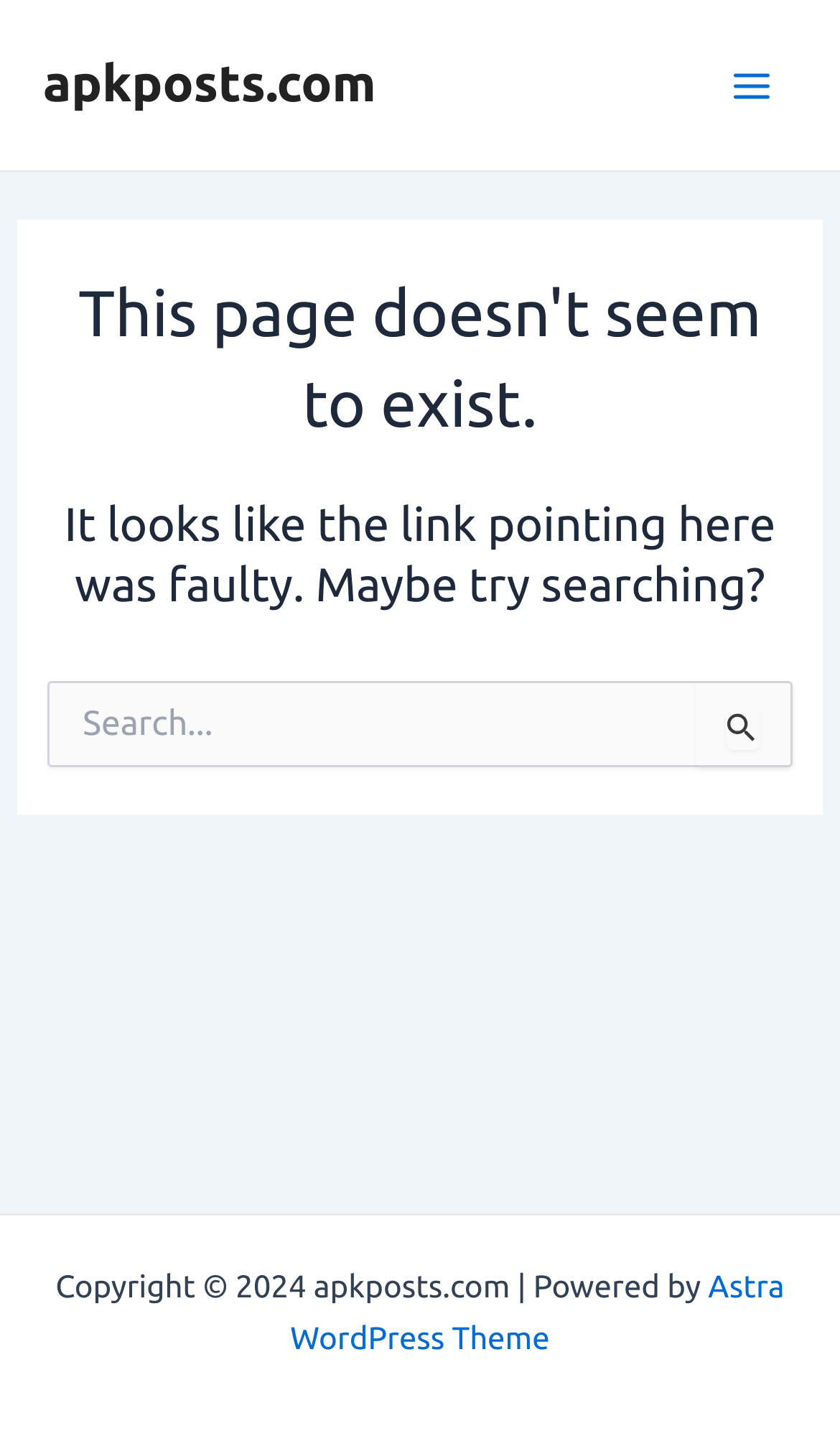Could you identify the text that serves as the heading for this webpage?

This page doesn't seem to exist.